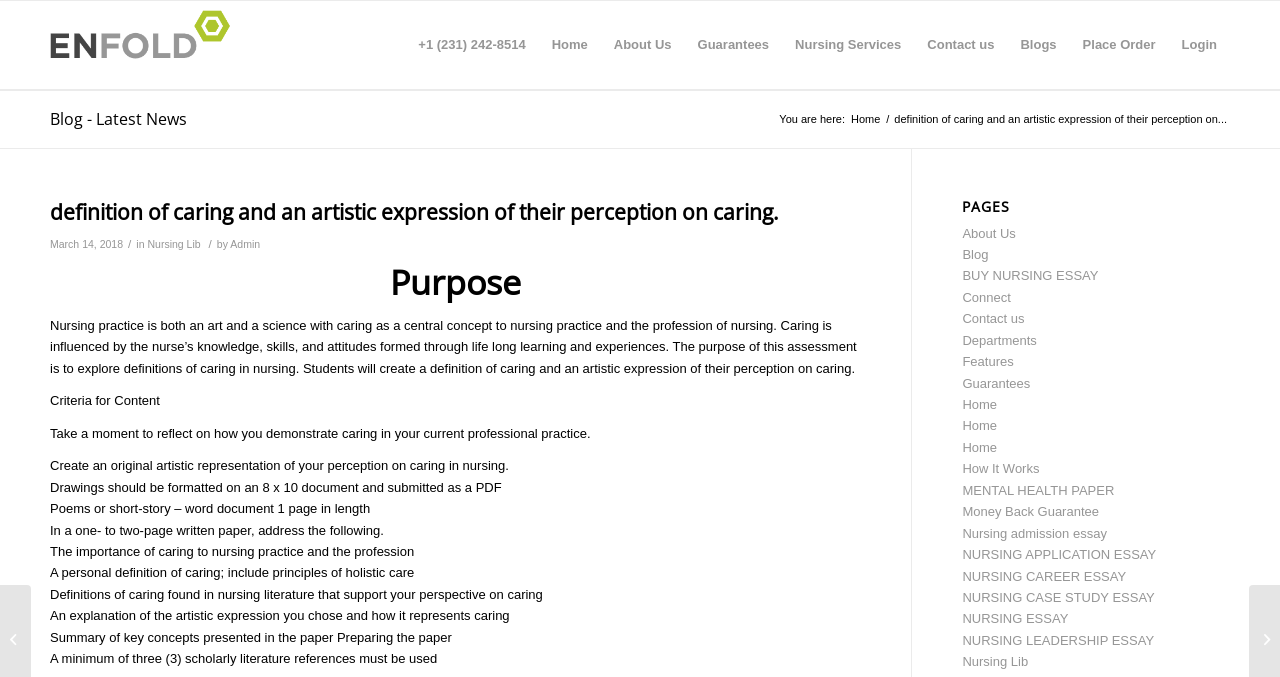Identify the bounding box for the UI element specified in this description: "Sindh Government". The coordinates must be four float numbers between 0 and 1, formatted as [left, top, right, bottom].

None